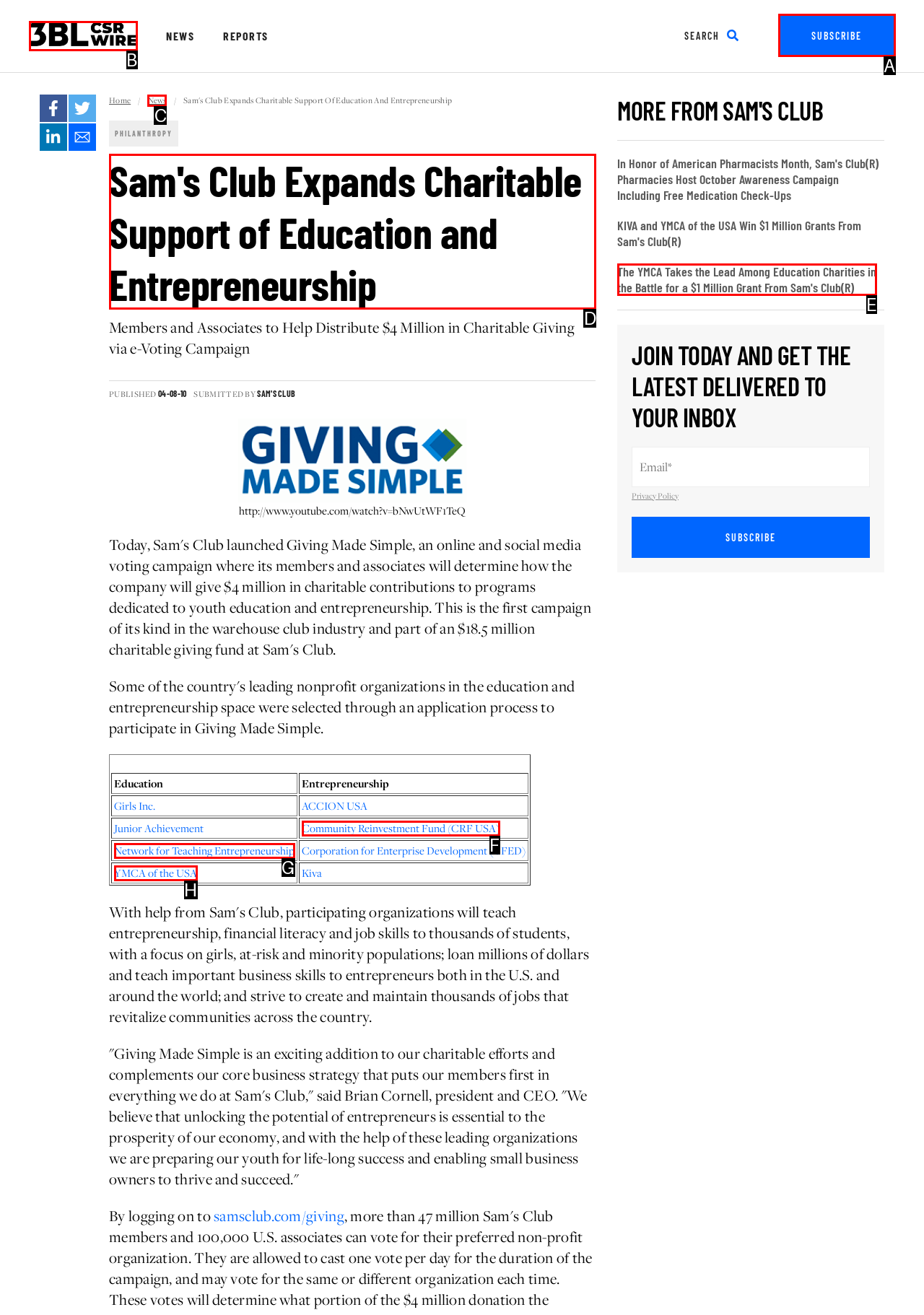Please indicate which HTML element should be clicked to fulfill the following task: Read more about 'Sam's Club Expands Charitable Support of Education and Entrepreneurship'. Provide the letter of the selected option.

D